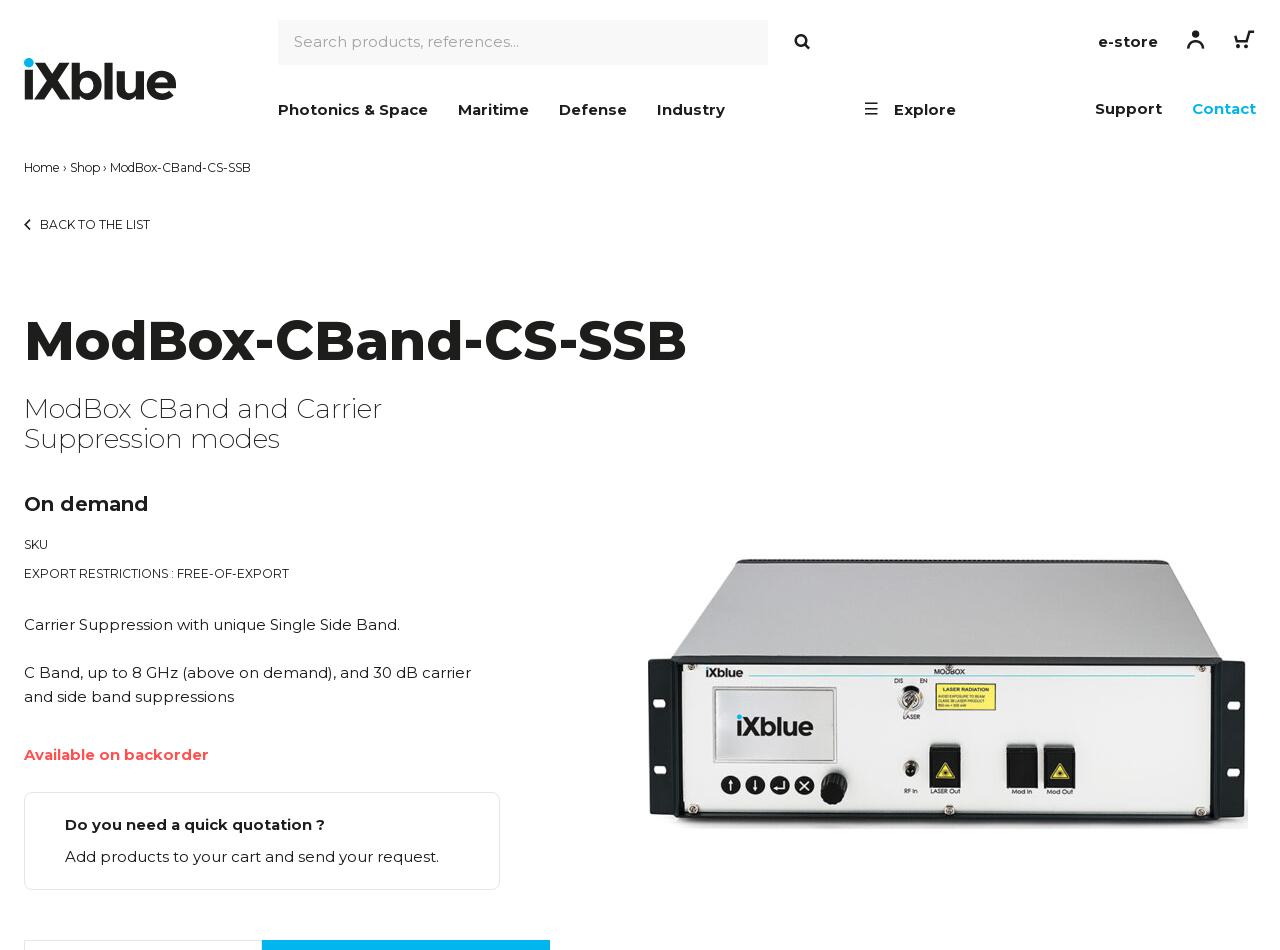Pinpoint the bounding box coordinates of the area that should be clicked to complete the following instruction: "Explore Photonics & Space". The coordinates must be given as four float numbers between 0 and 1, i.e., [left, top, right, bottom].

[0.205, 0.084, 0.346, 0.146]